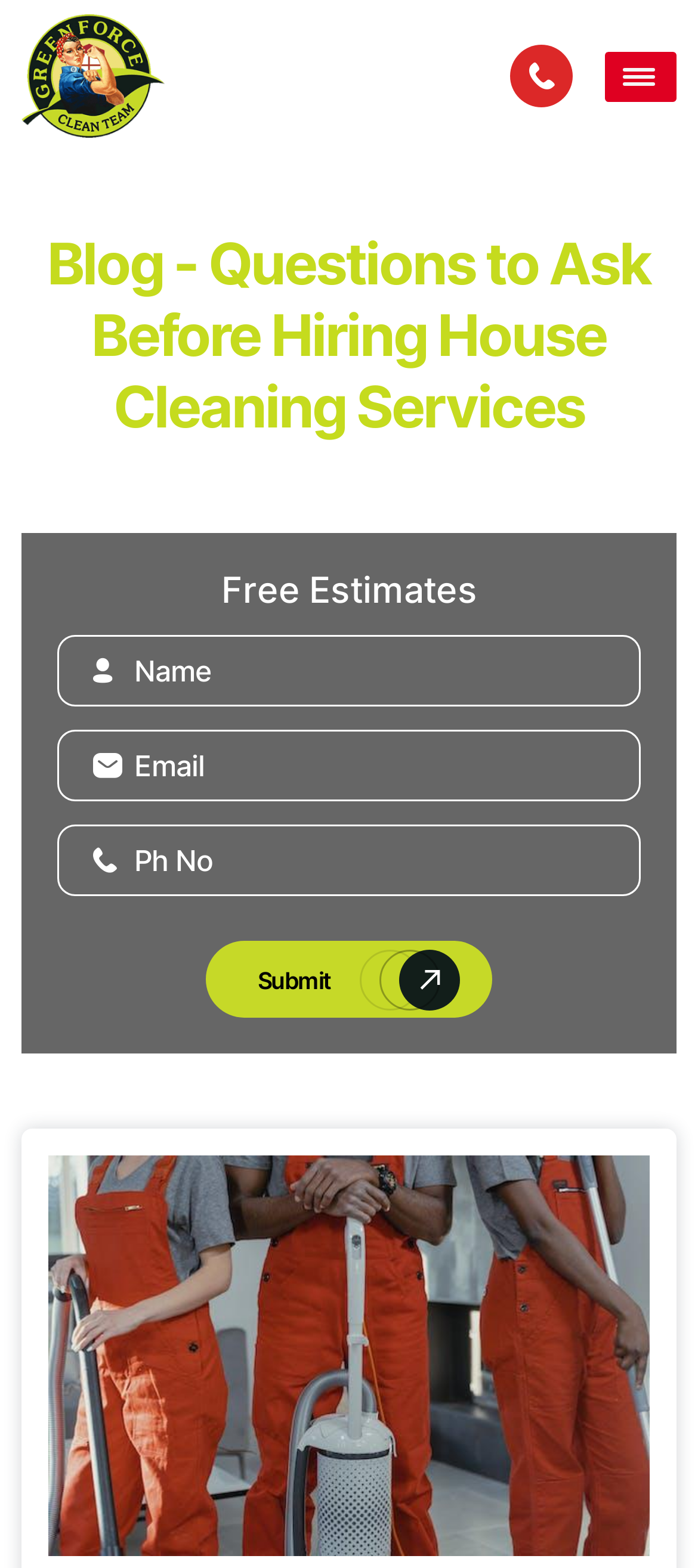How many headings are on the page? Examine the screenshot and reply using just one word or a brief phrase.

2